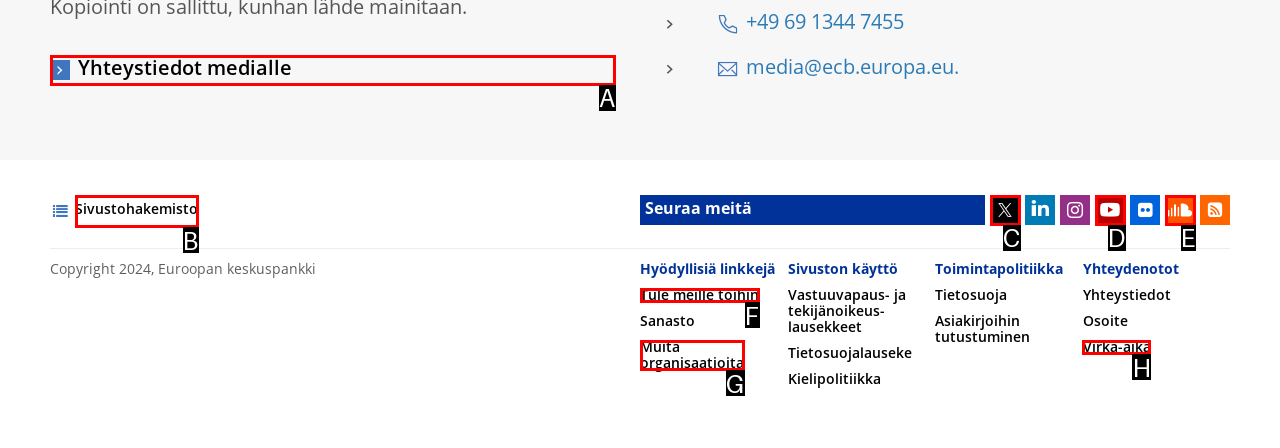To complete the instruction: View job opportunities, which HTML element should be clicked?
Respond with the option's letter from the provided choices.

F